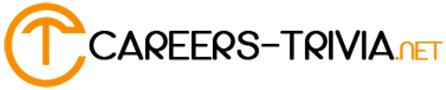Deliver an in-depth description of the image, highlighting major points.

The image features the logo of "Careers Trivia," which is prominently displayed at the top of the page. The design includes a stylized letter "C" integrated into a circular icon, accompanied by the full name "CAREERS-TRIVIA.net" rendered in a bold and modern font. The logo employs a vibrant orange color for the circular element and the ".net" portion of the text, contrasting with the sleek black font of "CAREERS-TRIVIA." This logo serves as a visual anchor for the website, indicating its focus on job-related trivia and resources, appealing to job seekers and those interested in exploring career opportunities.